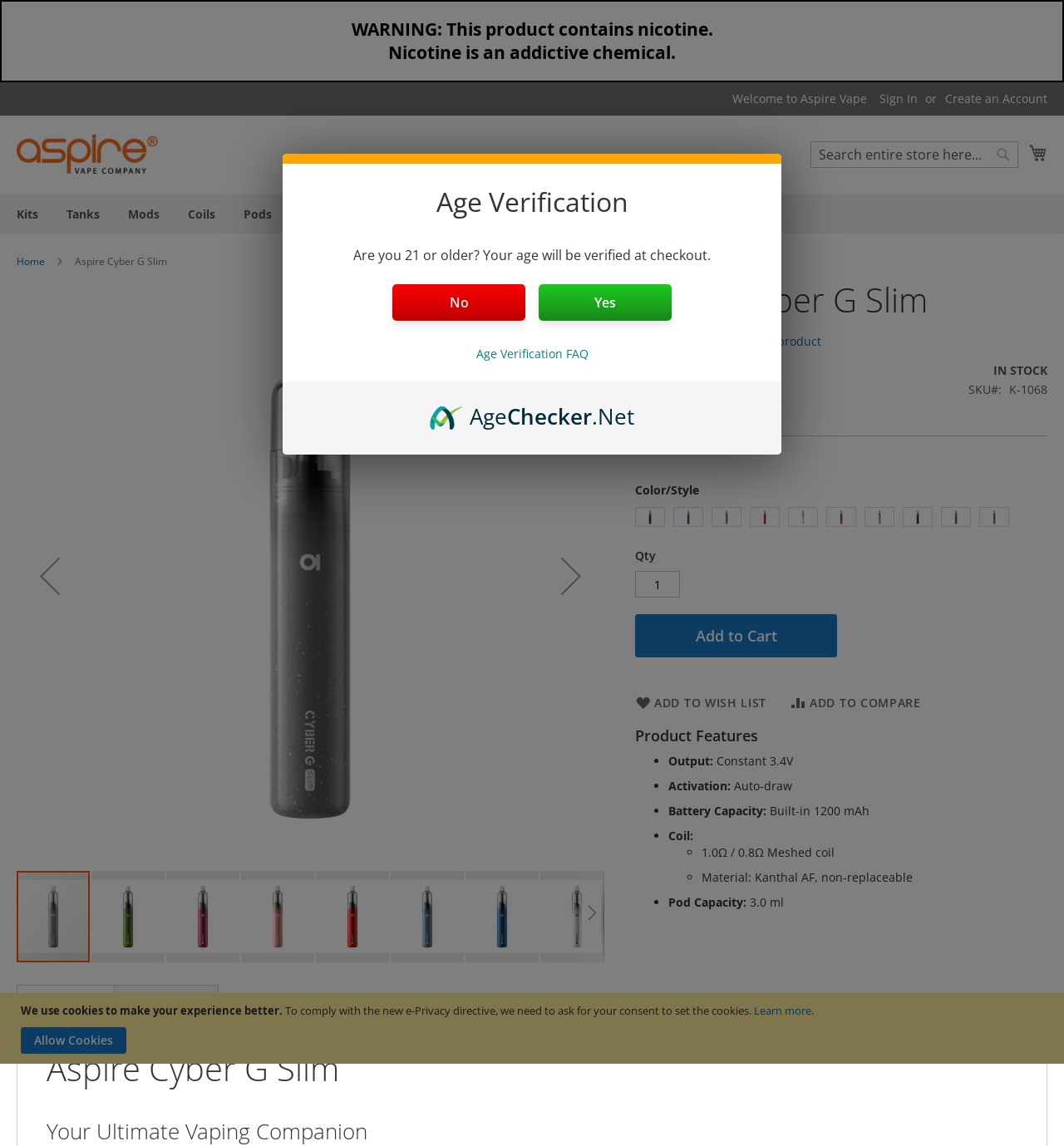How many color options are available for the product?
Examine the screenshot and reply with a single word or phrase.

8